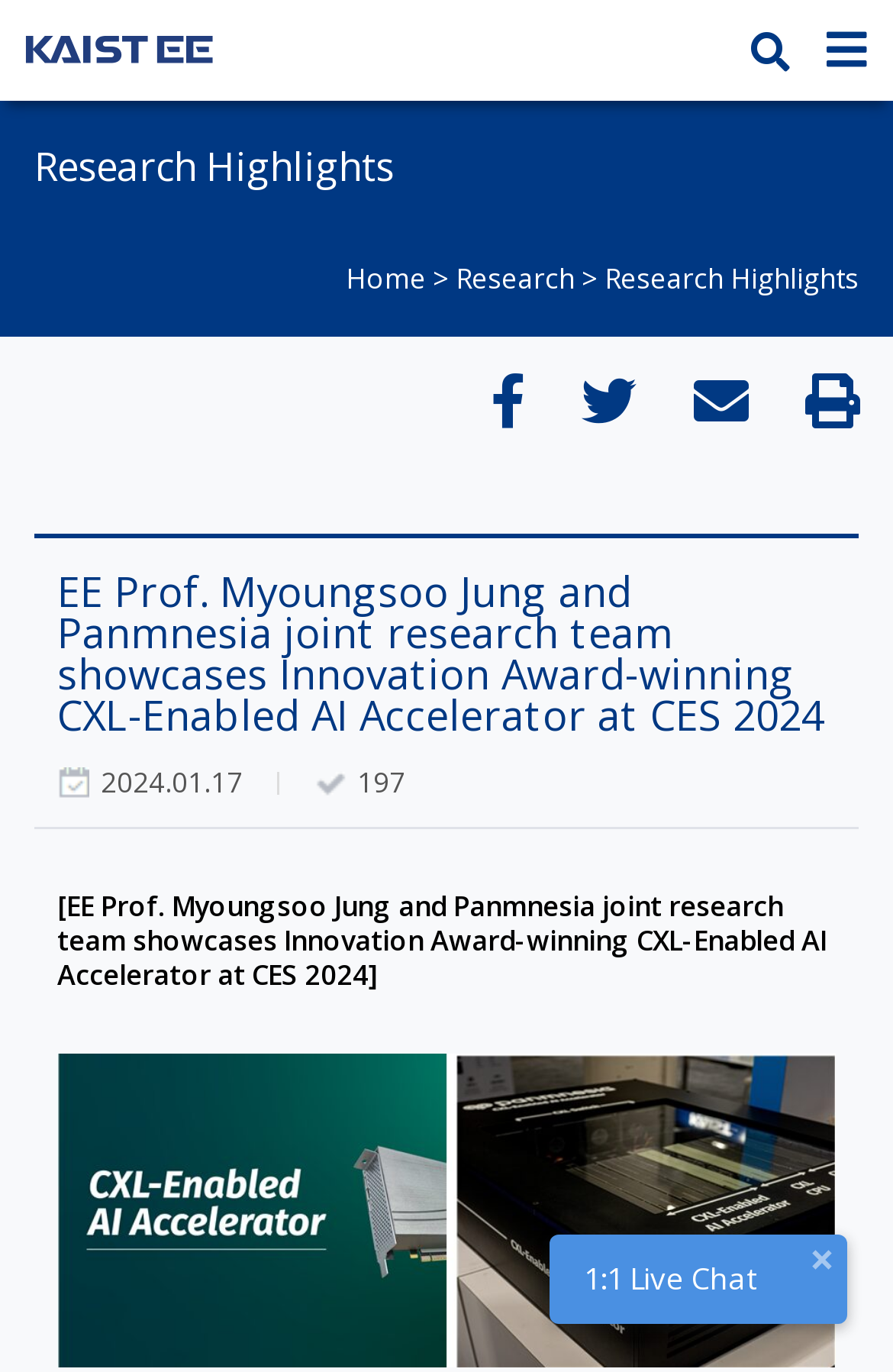From the webpage screenshot, predict the bounding box coordinates (top-left x, top-left y, bottom-right x, bottom-right y) for the UI element described here: Home

[0.387, 0.189, 0.477, 0.217]